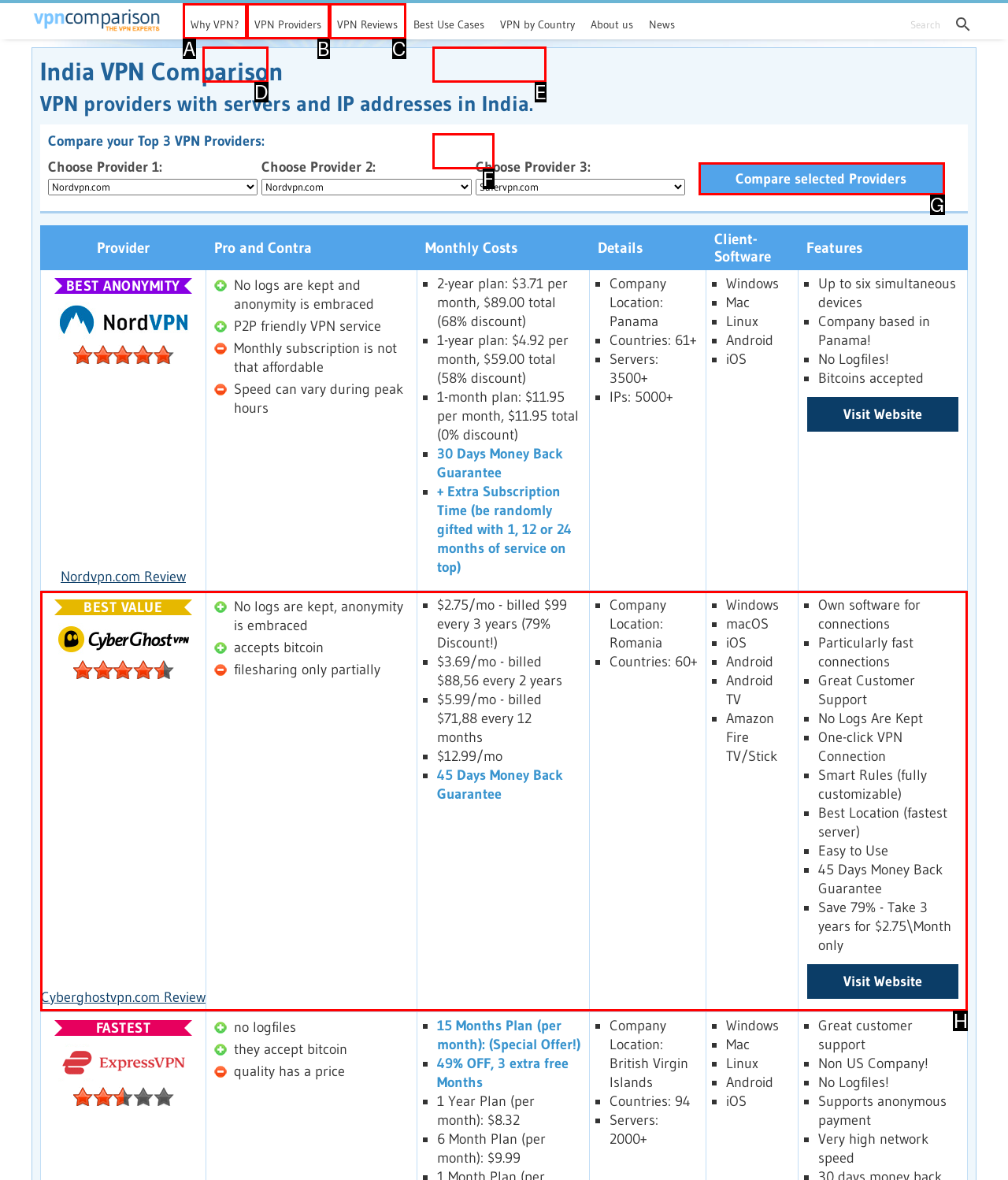Indicate which HTML element you need to click to complete the task: Compare the selected VPN providers. Provide the letter of the selected option directly.

G